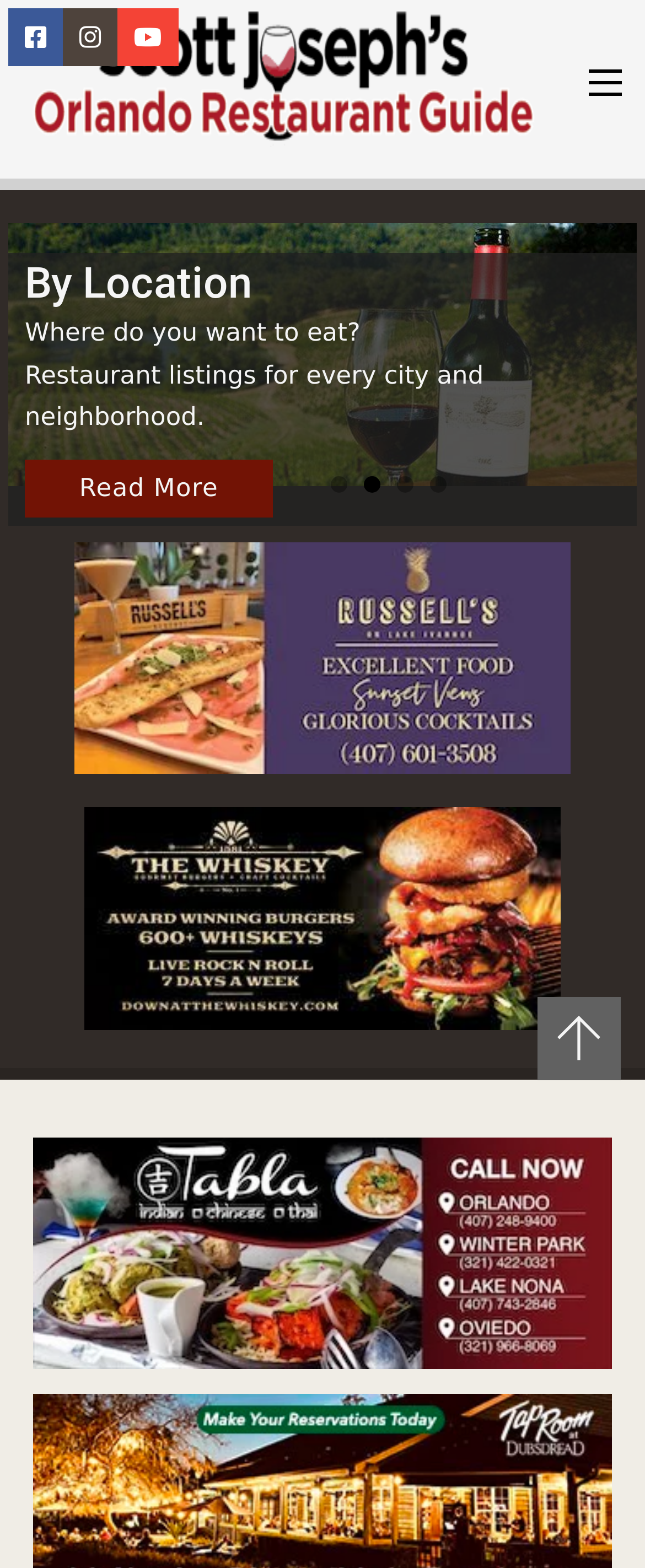What is the purpose of the button on the top-right corner? Using the information from the screenshot, answer with a single word or phrase.

Mobile menu